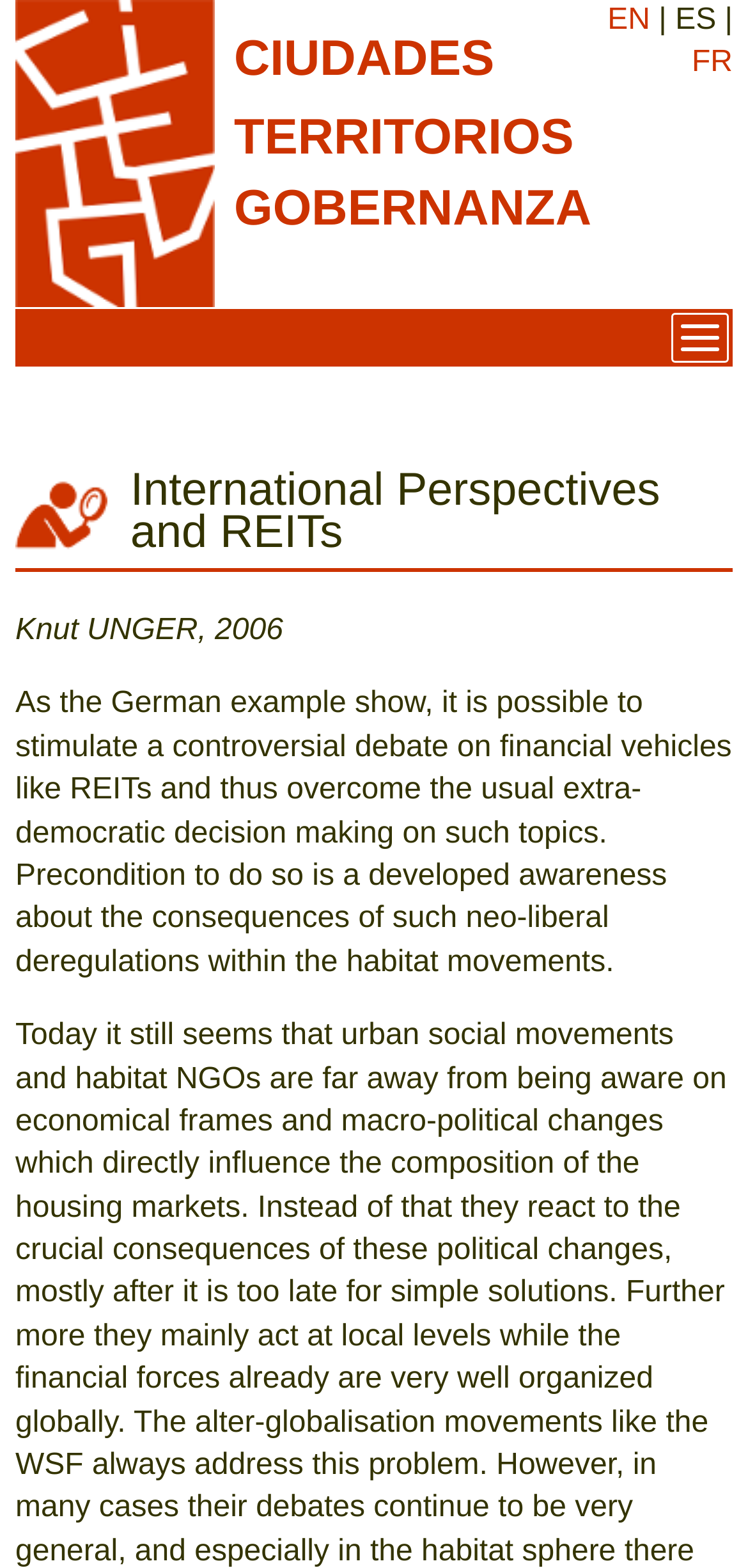Extract the heading text from the webpage.

International Perspectives and REITs